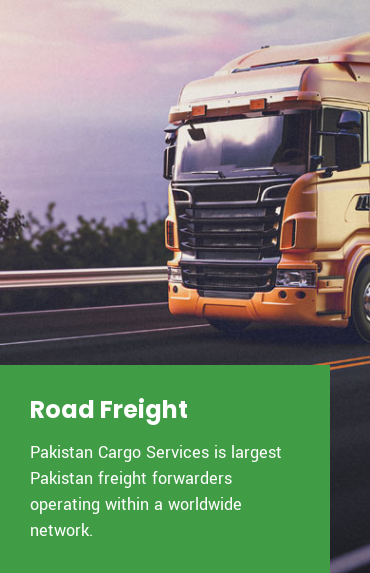Using the image as a reference, answer the following question in as much detail as possible:
What is Pakistan Cargo Services?

The brief description states that 'Pakistan Cargo Services is the largest Pakistan freight forwarder operating within a worldwide network', indicating its extensive reach and reliability in the freight forwarding industry.